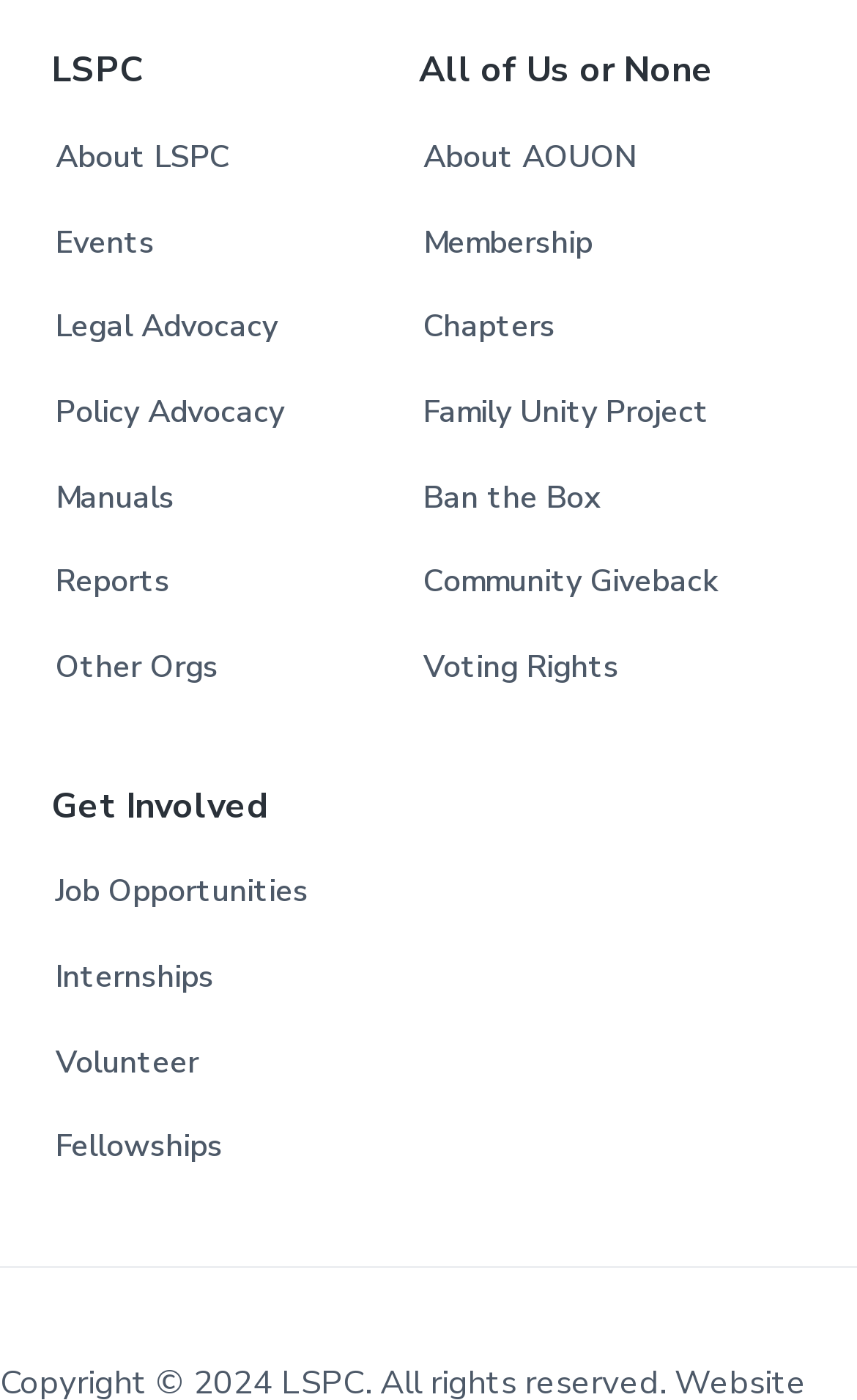What is the first link available under 'LSPC' section?
Using the image as a reference, answer the question in detail.

The 'LSPC' section has 6 links, namely 'About LSPC', 'Events', 'Legal Advocacy', 'Policy Advocacy', 'Manuals', and 'Reports'. The first link is 'About LSPC'.